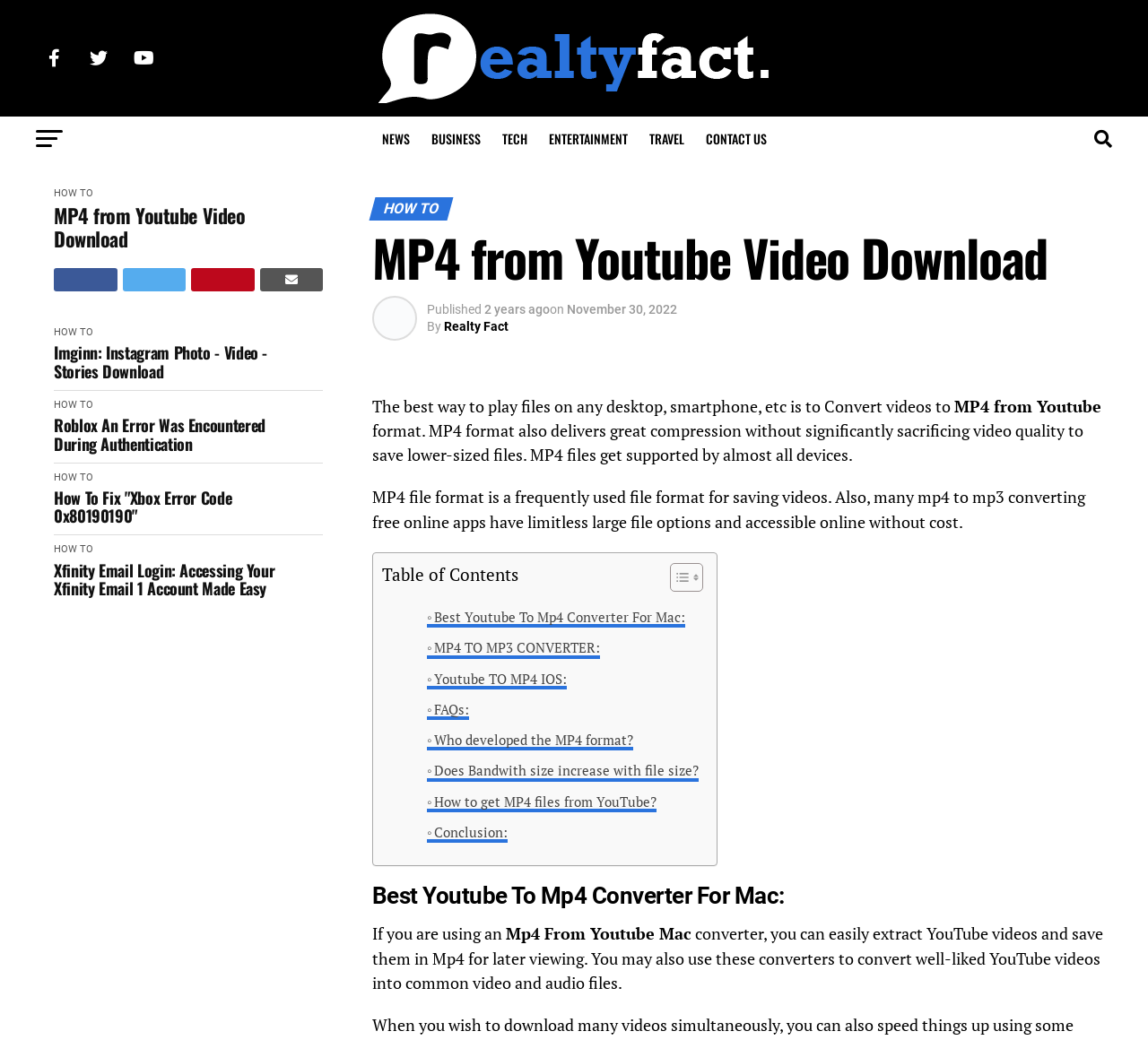Using the element description provided, determine the bounding box coordinates in the format (top-left x, top-left y, bottom-right x, bottom-right y). Ensure that all values are floating point numbers between 0 and 1. Element description: Toggle

[0.572, 0.54, 0.609, 0.57]